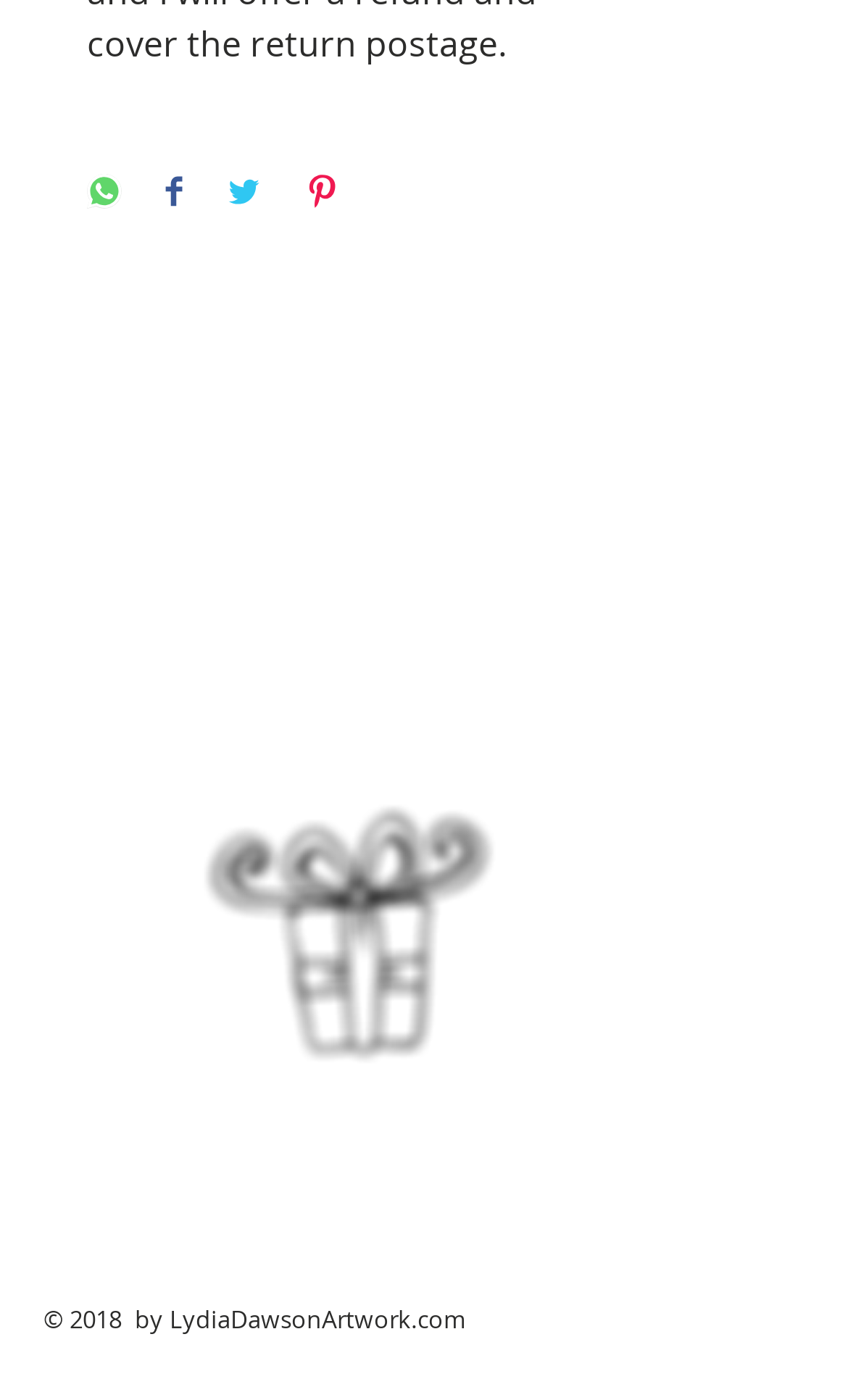Please answer the following question using a single word or phrase: 
What is the name of the website owner?

Lydia Dawson